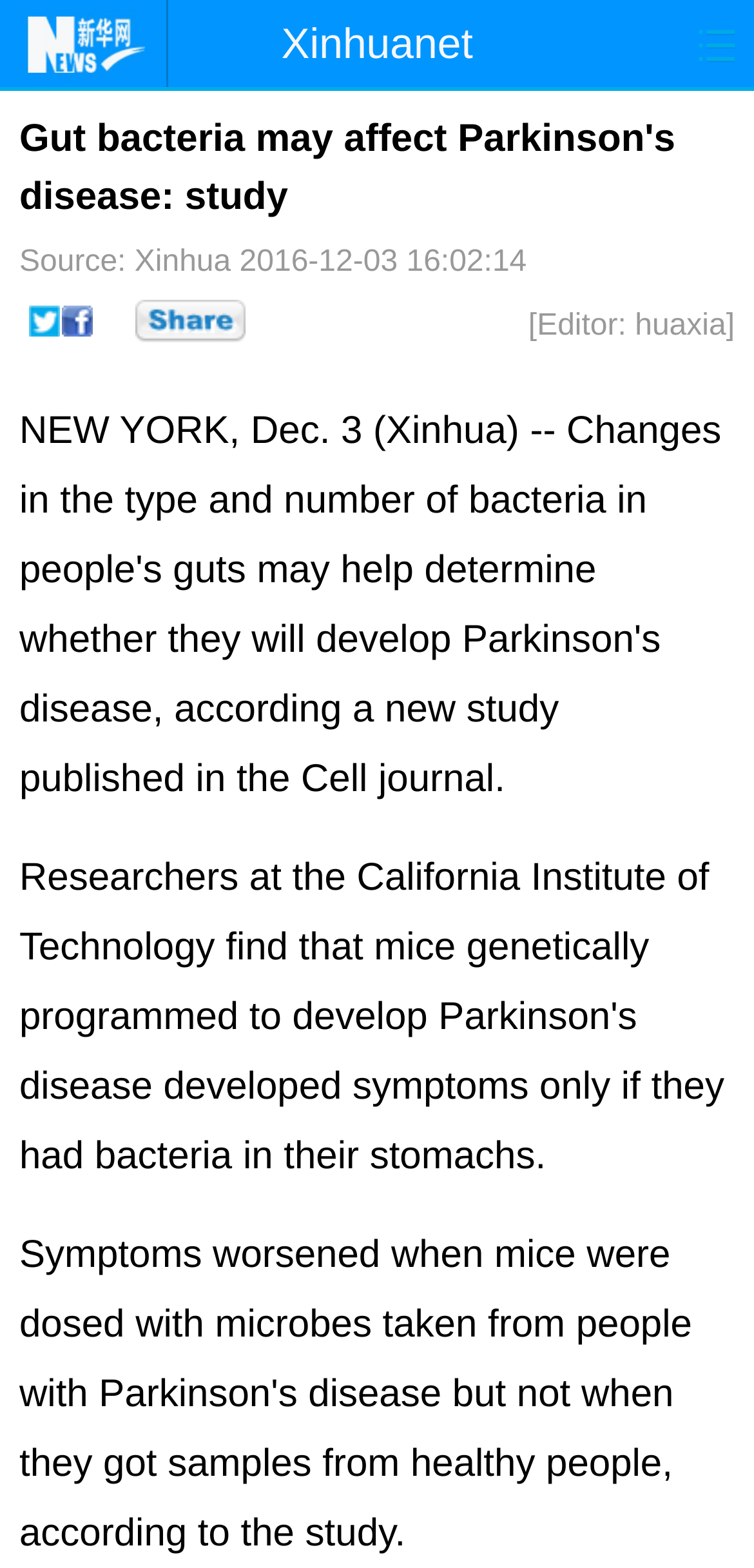Find the bounding box coordinates for the area that should be clicked to accomplish the instruction: "Check the source of the article".

[0.026, 0.157, 0.318, 0.178]